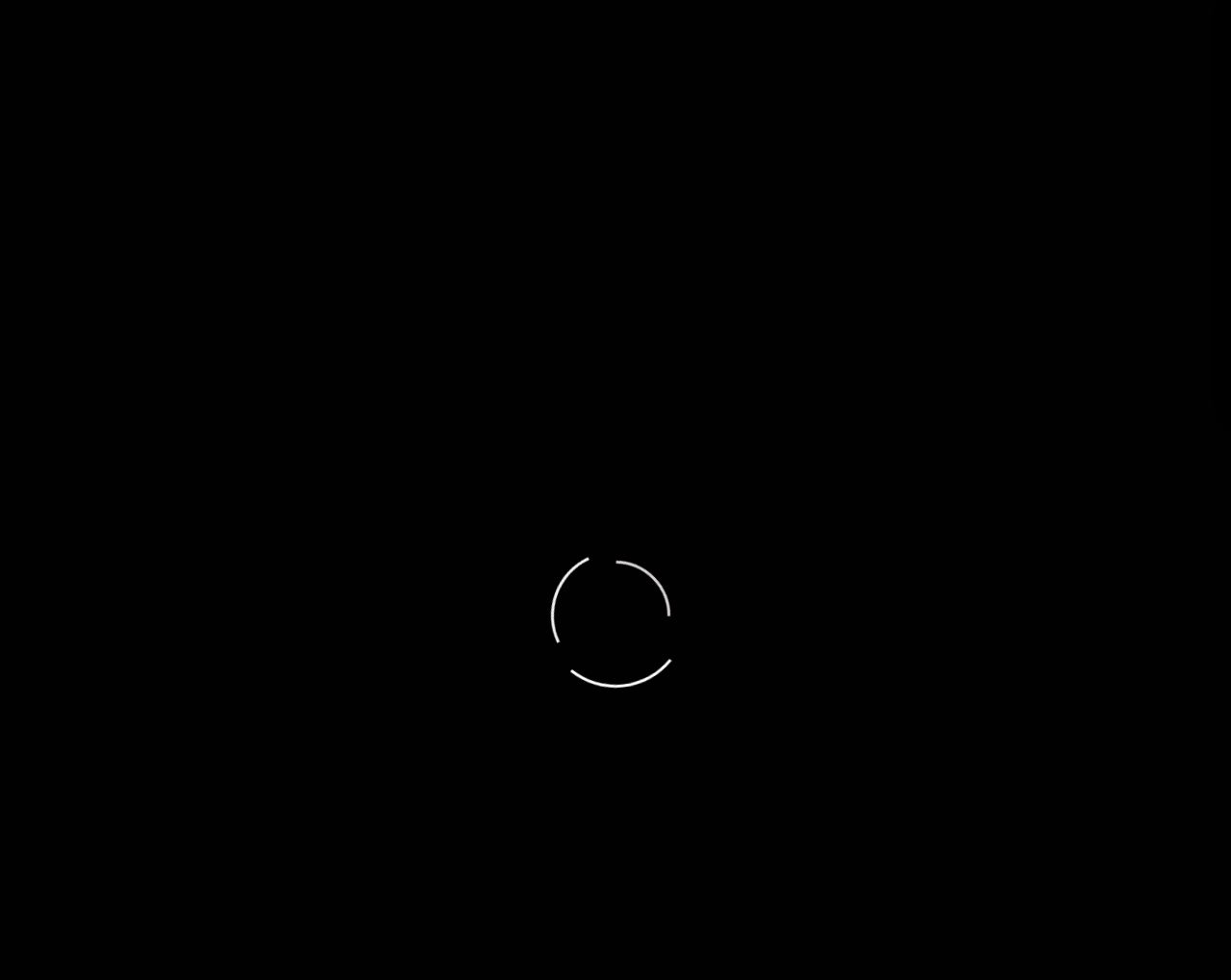Based on the element description: "mcc", identify the bounding box coordinates for this UI element. The coordinates must be four float numbers between 0 and 1, listed as [left, top, right, bottom].

[0.047, 0.95, 0.08, 0.969]